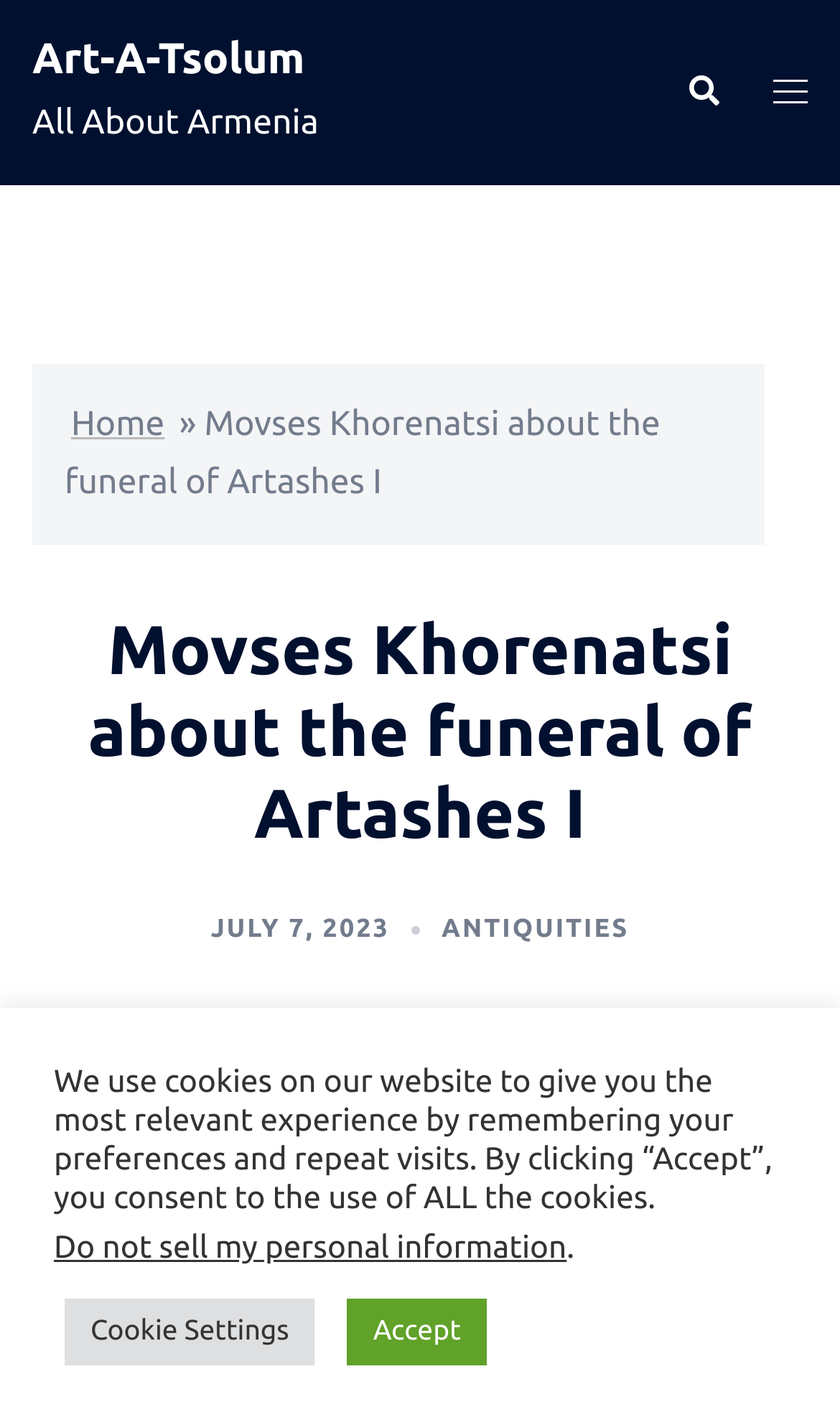When was the article published? Based on the image, give a response in one word or a short phrase.

JULY 7, 2023